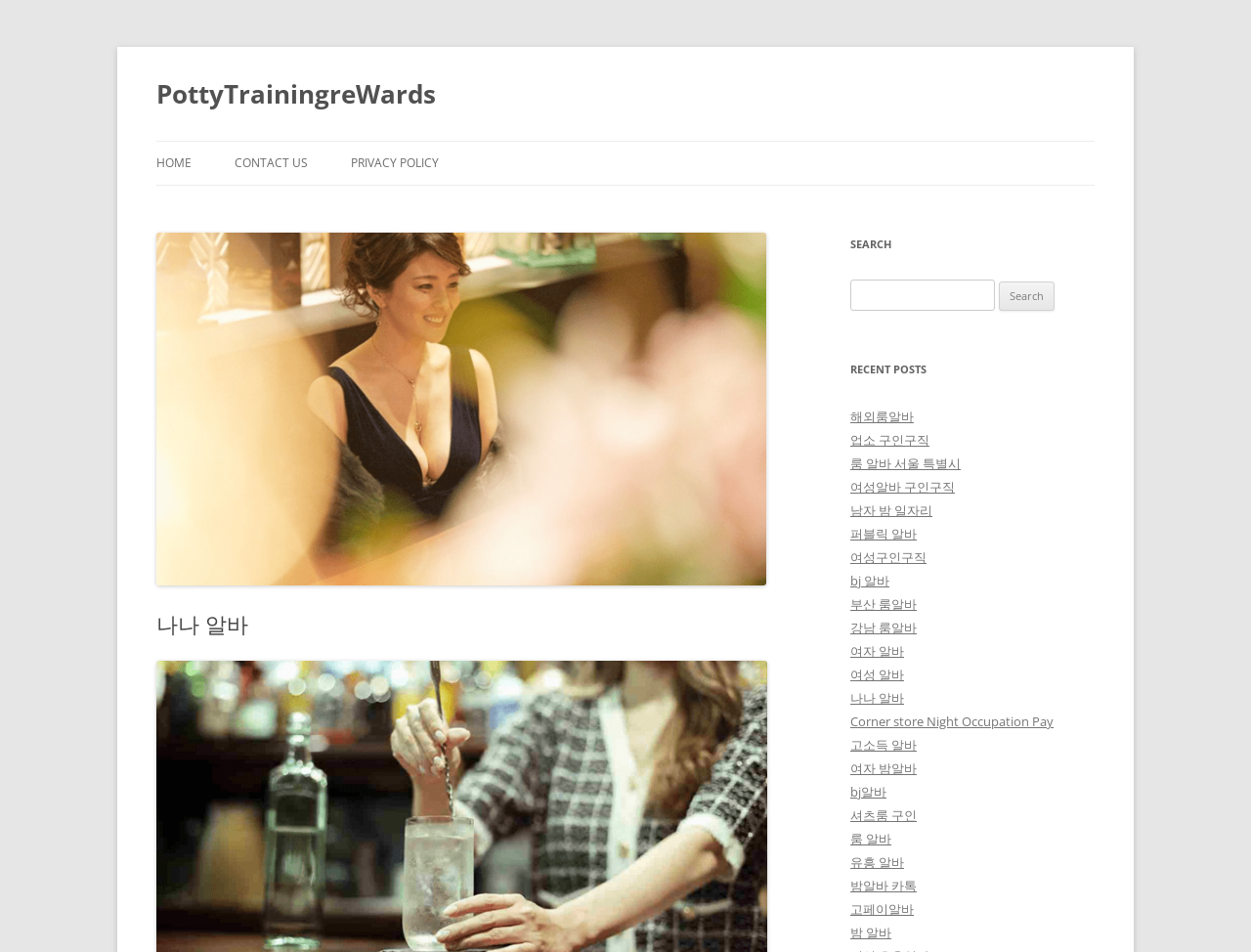How many recent posts are listed on this website?
Analyze the image and deliver a detailed answer to the question.

The website has a 'RECENT POSTS' section that lists multiple job postings, with over 20 links to different job postings. The exact number of recent posts is not specified, but it appears to be a sizable list.